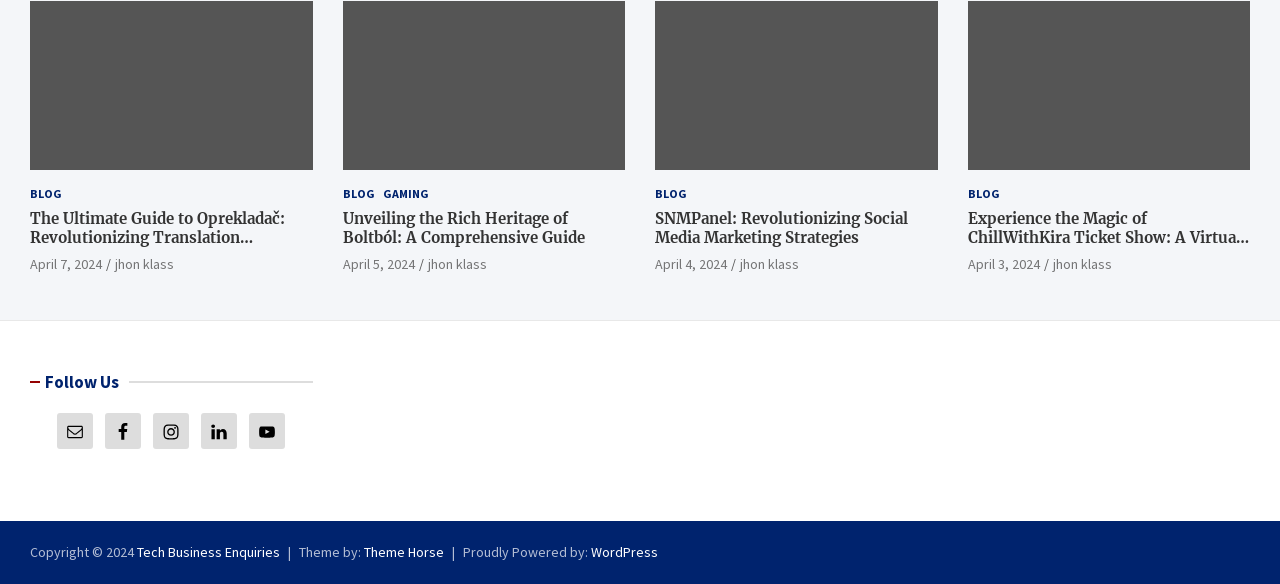What is the theme of the blog powered by?
Observe the image and answer the question with a one-word or short phrase response.

WordPress